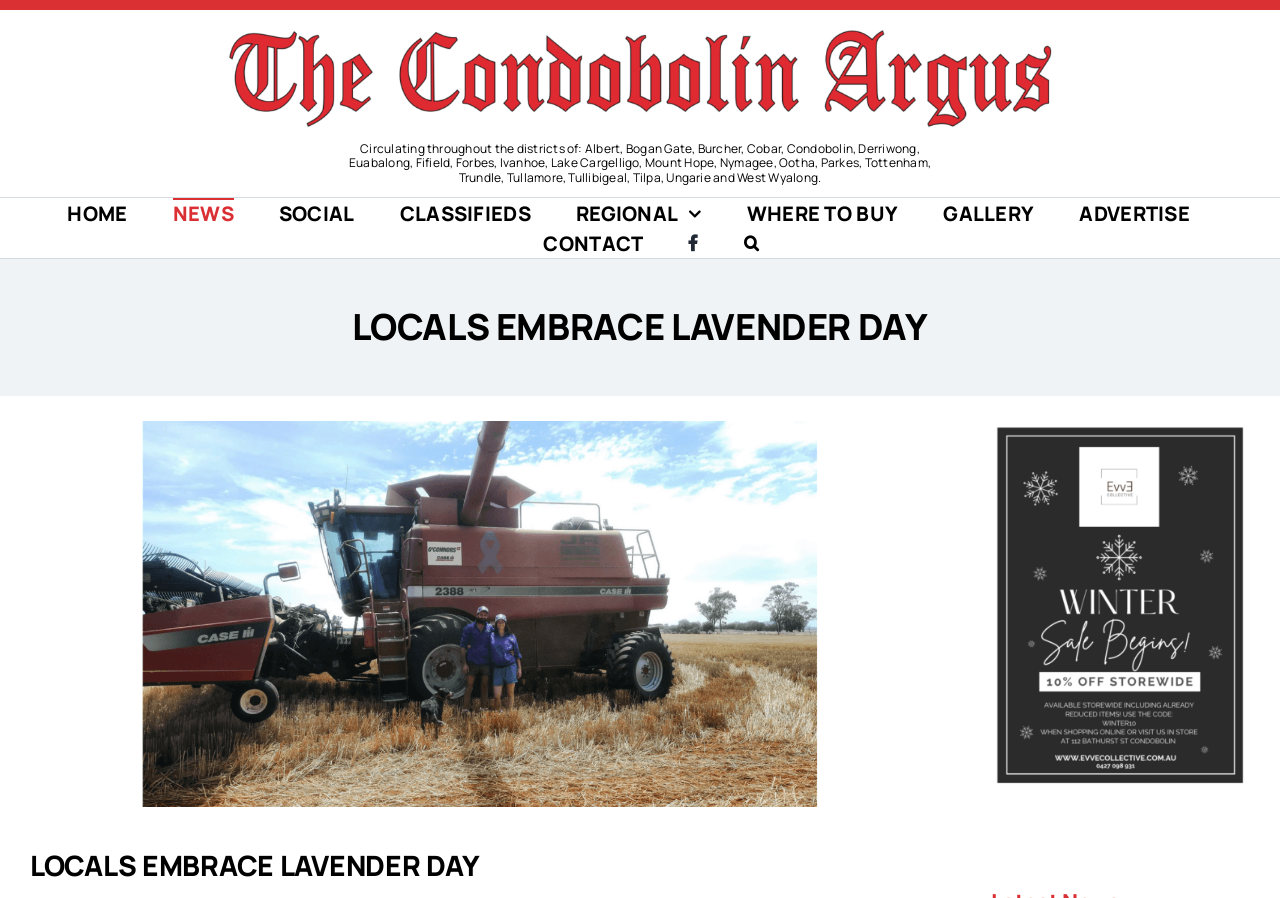How many links are in the navigation menu?
Carefully analyze the image and provide a thorough answer to the question.

I counted the number of link elements in the navigation menu, which are 'HOME', 'NEWS', 'SOCIAL', 'CLASSIFIEDS', 'REGIONAL', 'WHERE TO BUY', 'GALLERY', and 'ADVERTISE'. There are 8 links in total.